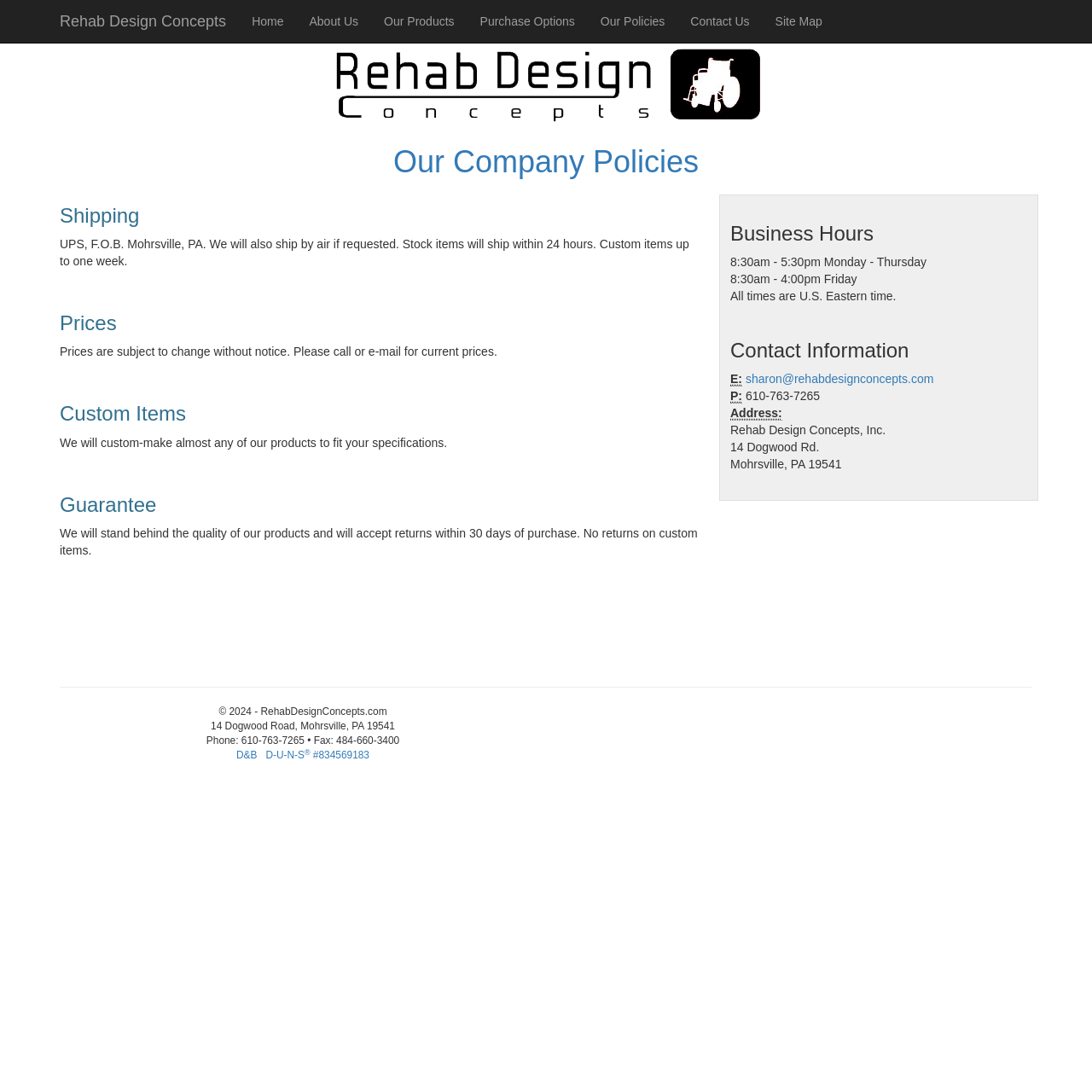What is the guarantee policy?
Kindly offer a comprehensive and detailed response to the question.

I found the guarantee policy by looking at the section under the 'Our Company Policies' heading, where it says 'Guarantee' and then describes the policy as 'We will stand behind the quality of our products and will accept returns within 30 days of purchase. No returns on custom items.'